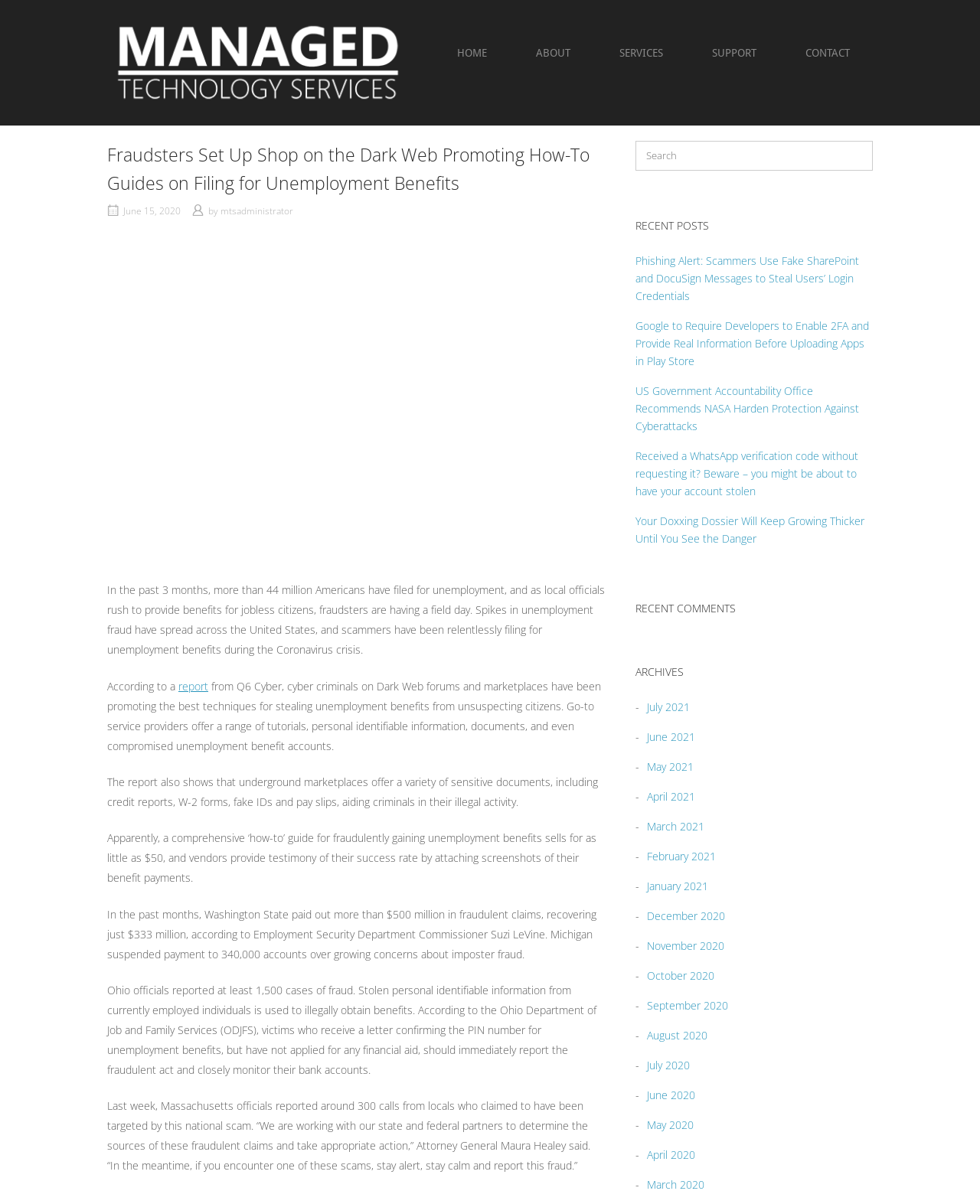How many Americans have filed for unemployment in the past 3 months?
Refer to the screenshot and answer in one word or phrase.

44 million